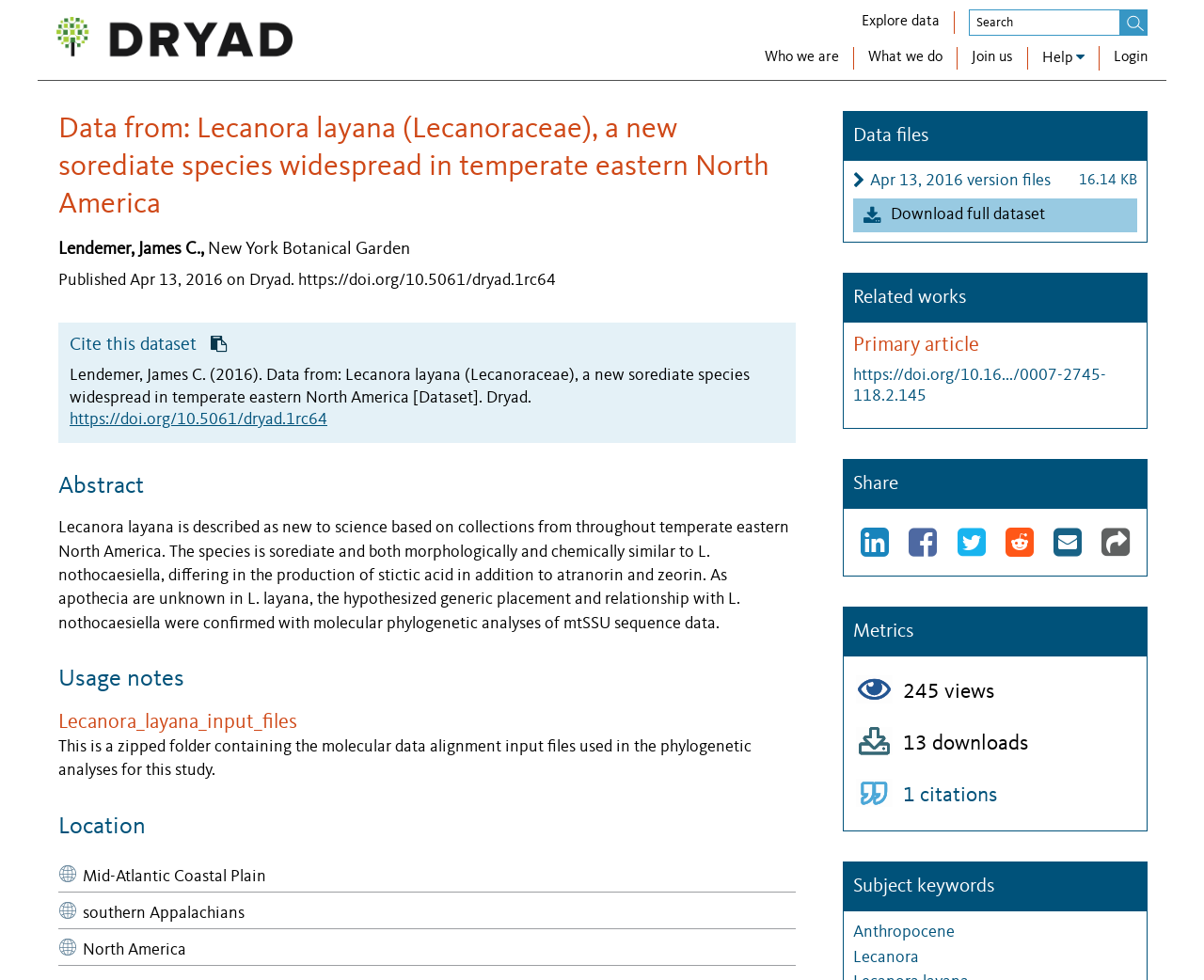Please identify the webpage's heading and generate its text content.

Data from: Lecanora layana (Lecanoraceae), a new sorediate species widespread in temperate eastern North America